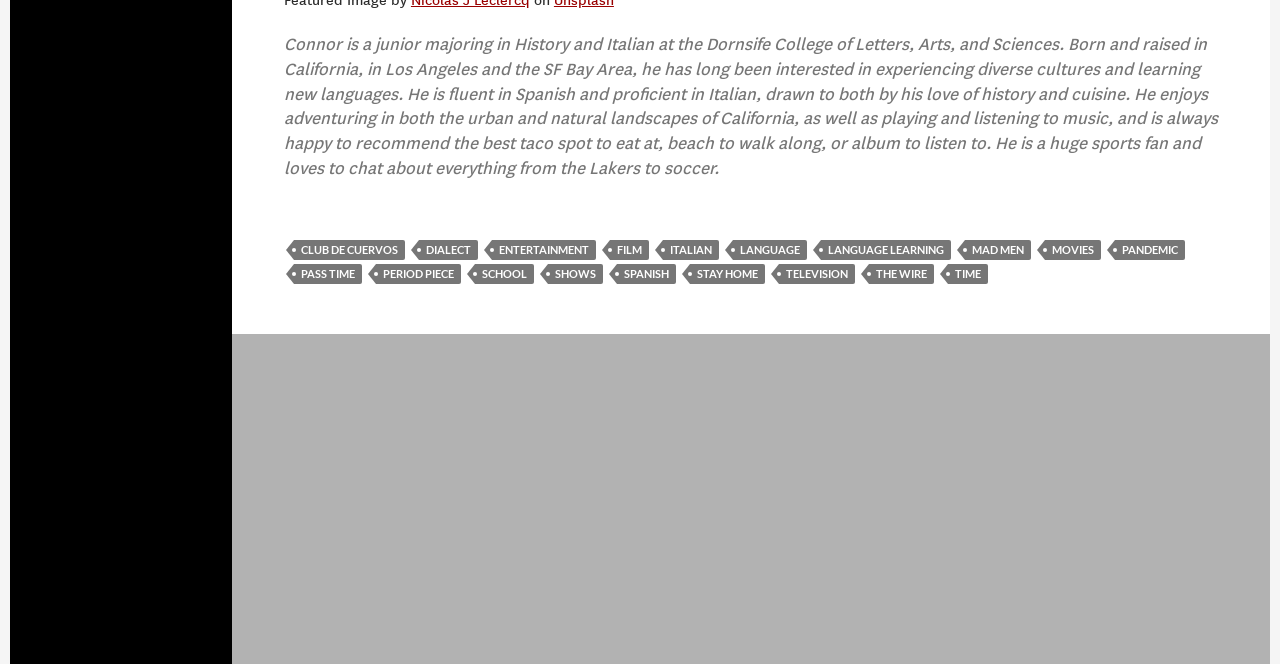Specify the bounding box coordinates of the area to click in order to follow the given instruction: "check out the TELEVISION link."

[0.609, 0.398, 0.668, 0.428]